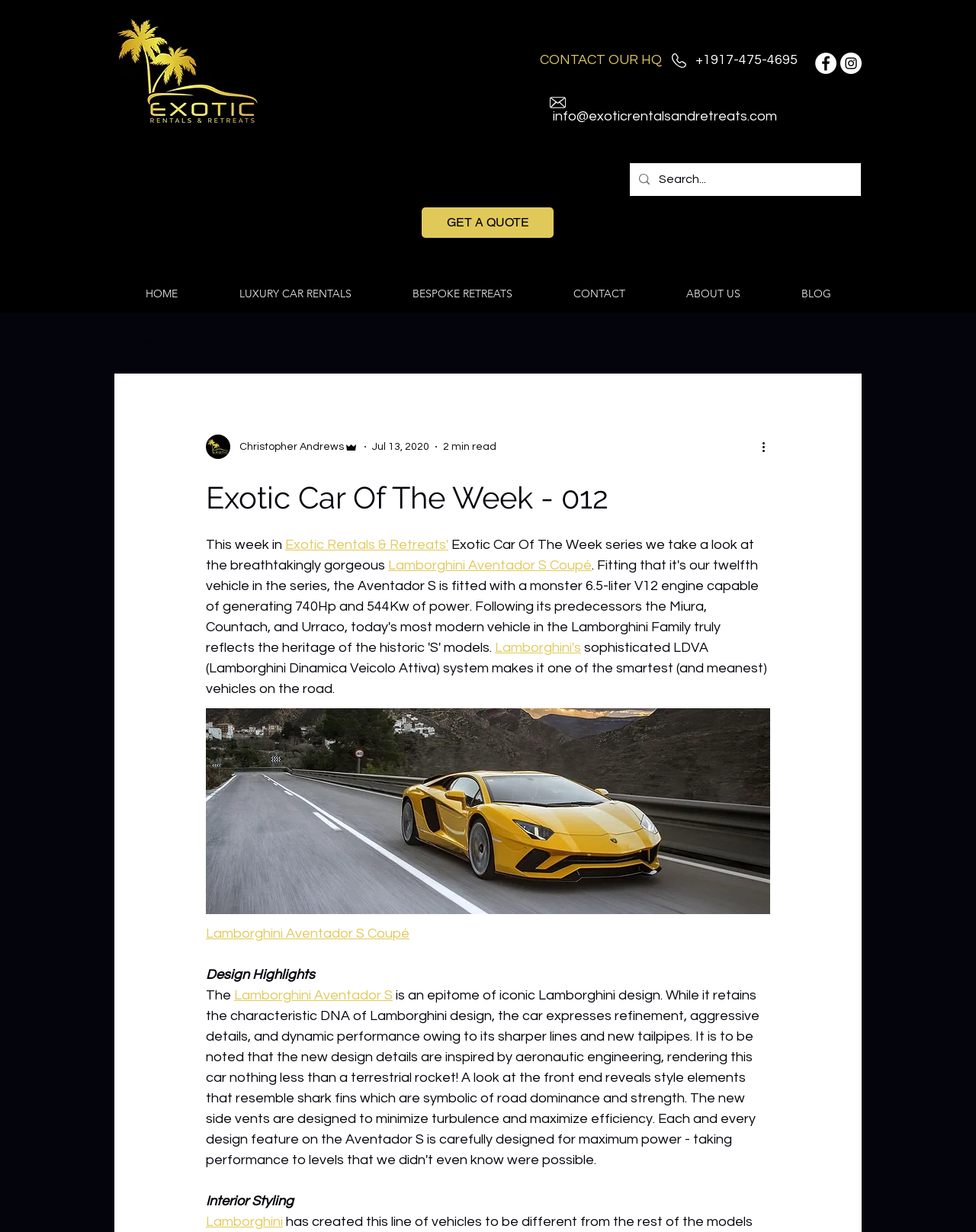Highlight the bounding box coordinates of the element that should be clicked to carry out the following instruction: "Read more about the Lamborghini Aventador S Coupé". The coordinates must be given as four float numbers ranging from 0 to 1, i.e., [left, top, right, bottom].

[0.398, 0.453, 0.606, 0.465]